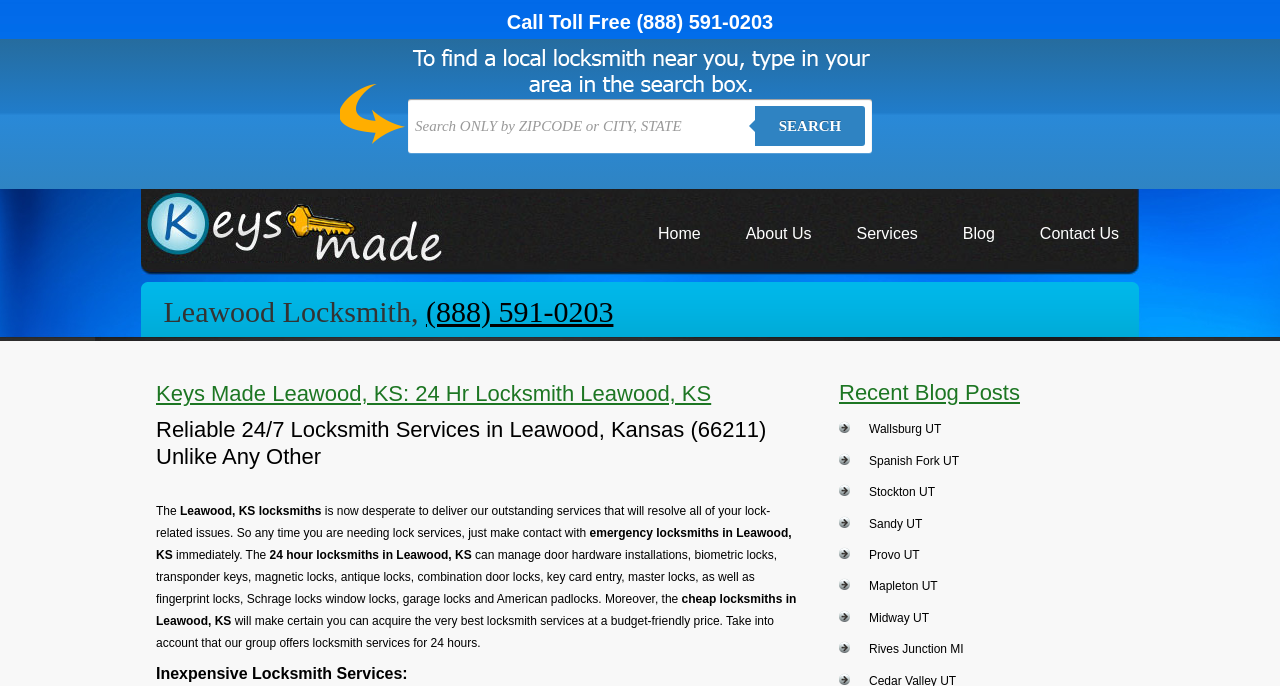What is the phone number to call for locksmith services?
Based on the screenshot, provide your answer in one word or phrase.

(913) 440-0975